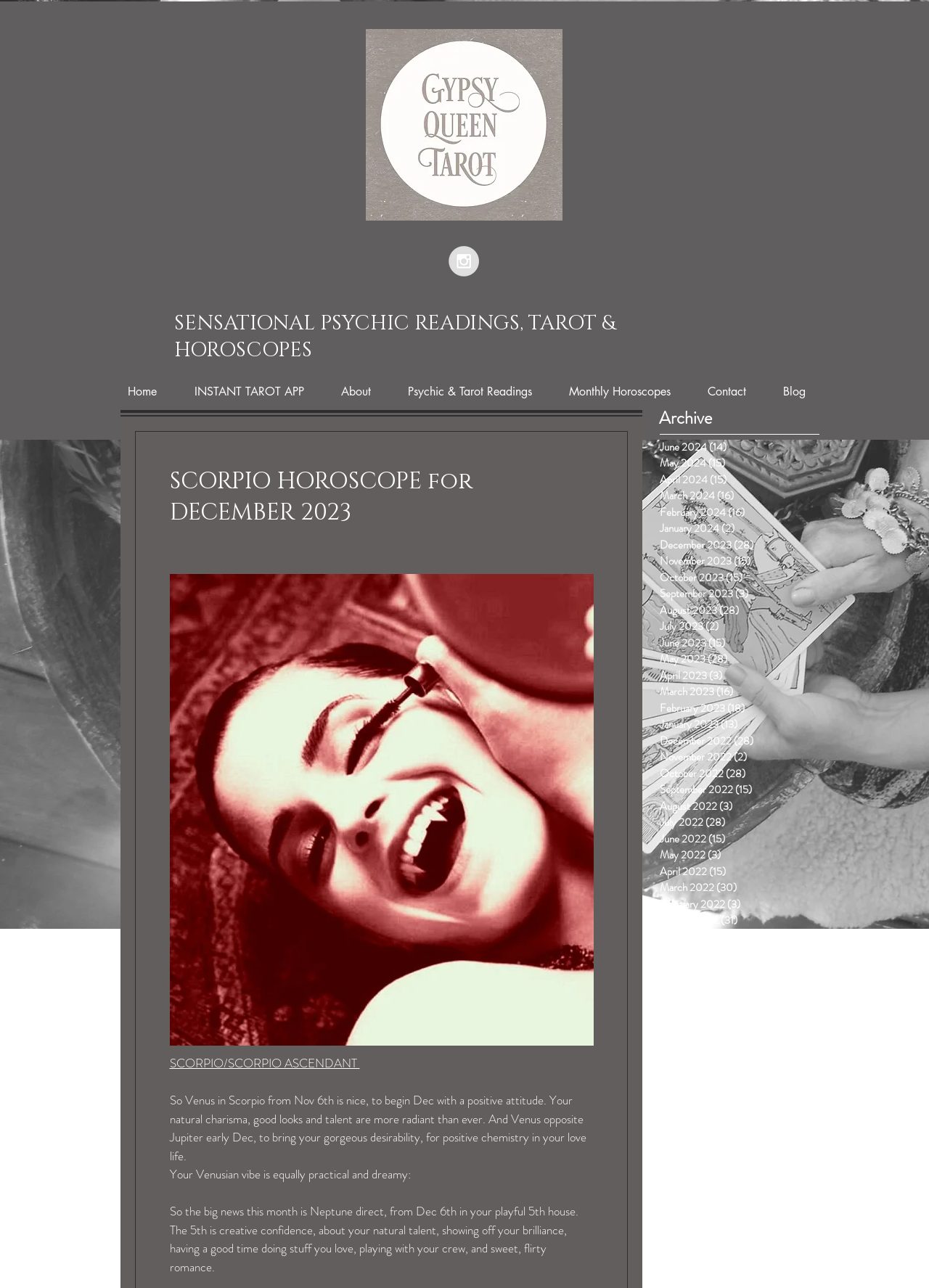Give the bounding box coordinates for the element described by: "aria-label="Instagram - Grey Circle"".

[0.483, 0.191, 0.516, 0.215]